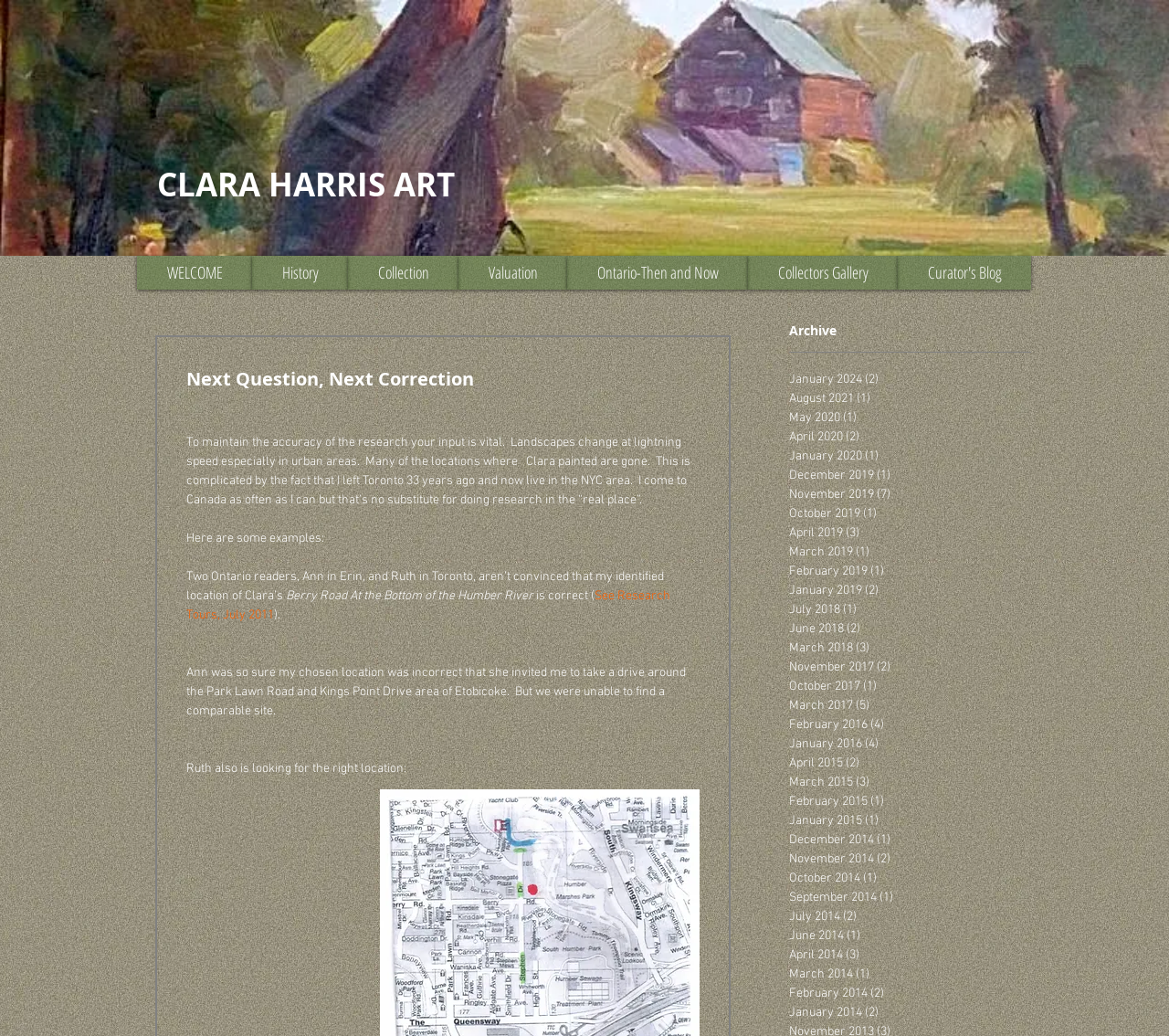Pinpoint the bounding box coordinates of the clickable element to carry out the following instruction: "Read the 'CLARA HARRIS ART' heading."

[0.134, 0.159, 0.43, 0.199]